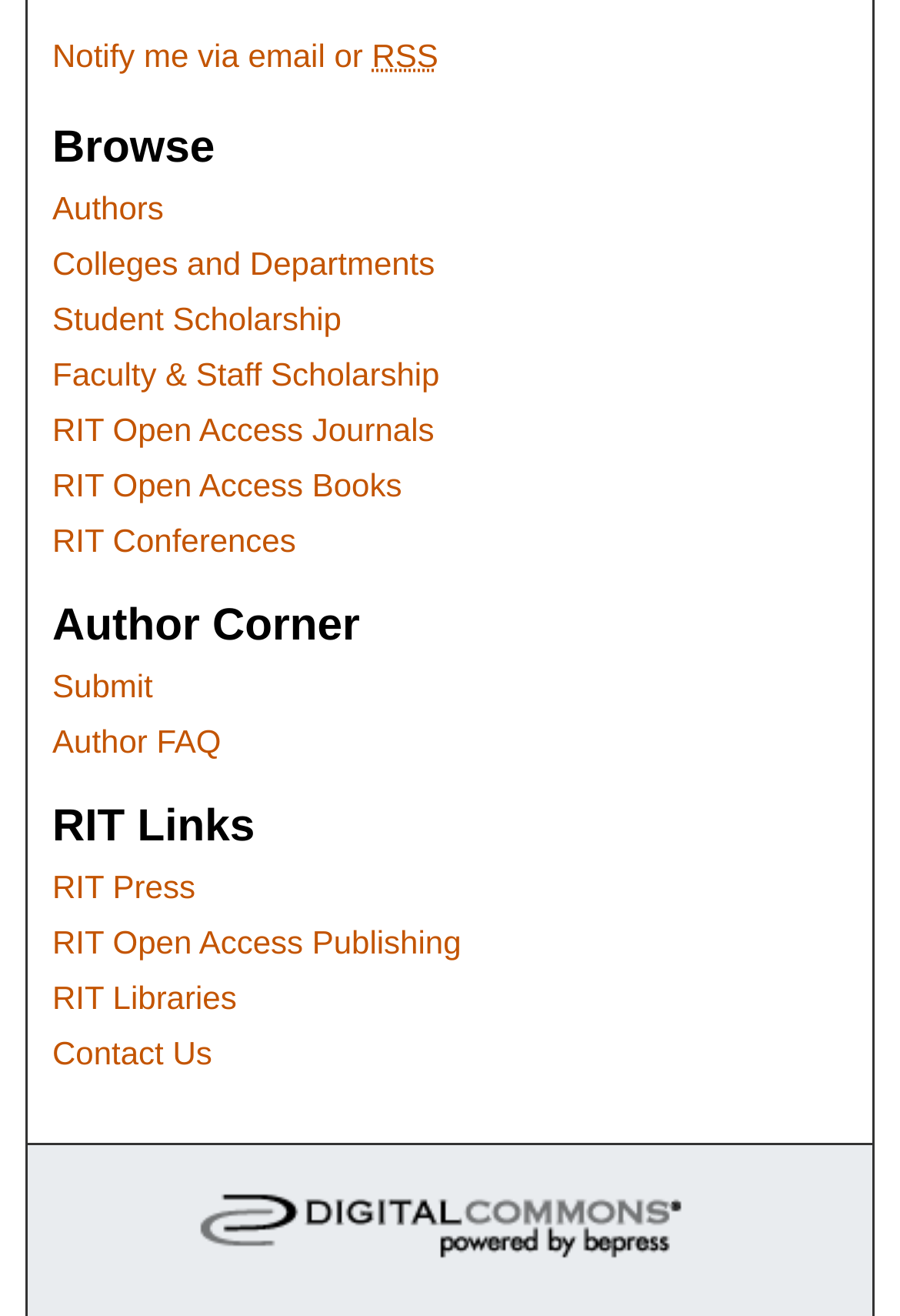Identify and provide the bounding box coordinates of the UI element described: "RIT Open Access Journals". The coordinates should be formatted as [left, top, right, bottom], with each number being a float between 0 and 1.

[0.058, 0.313, 0.942, 0.341]